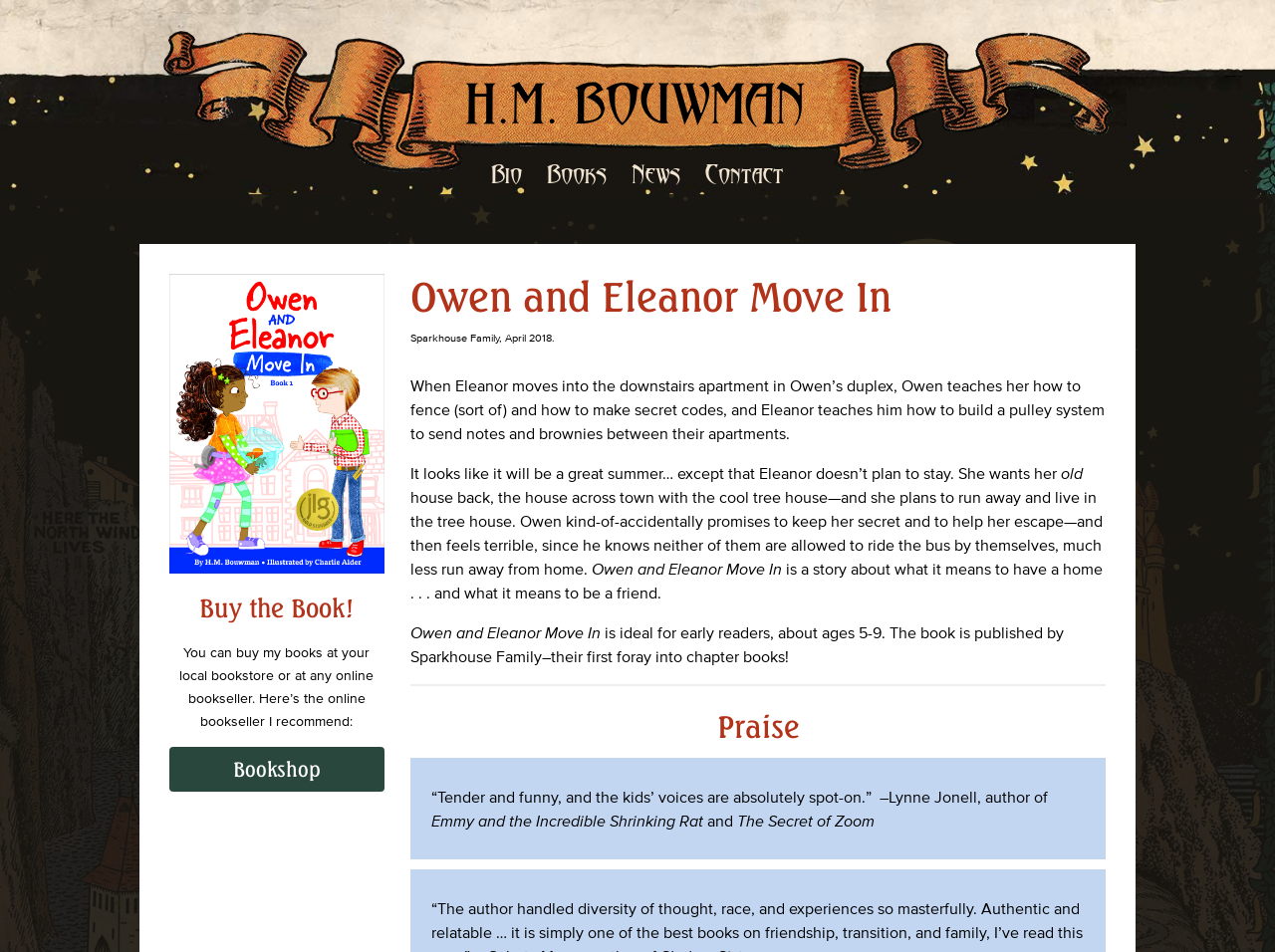Find the bounding box of the UI element described as follows: "News".

[0.488, 0.166, 0.541, 0.204]